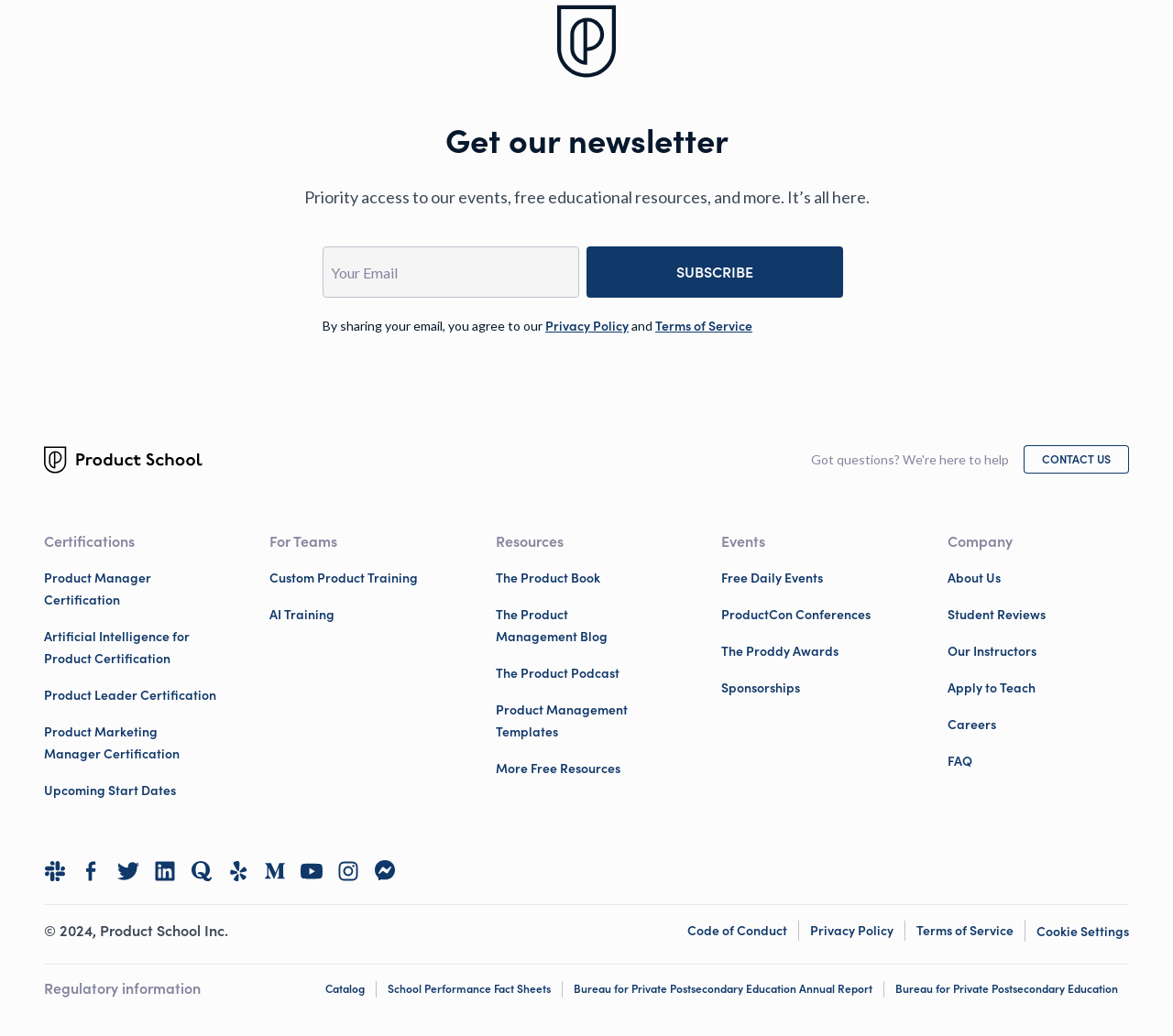Given the following UI element description: "Support", find the bounding box coordinates in the webpage screenshot.

None